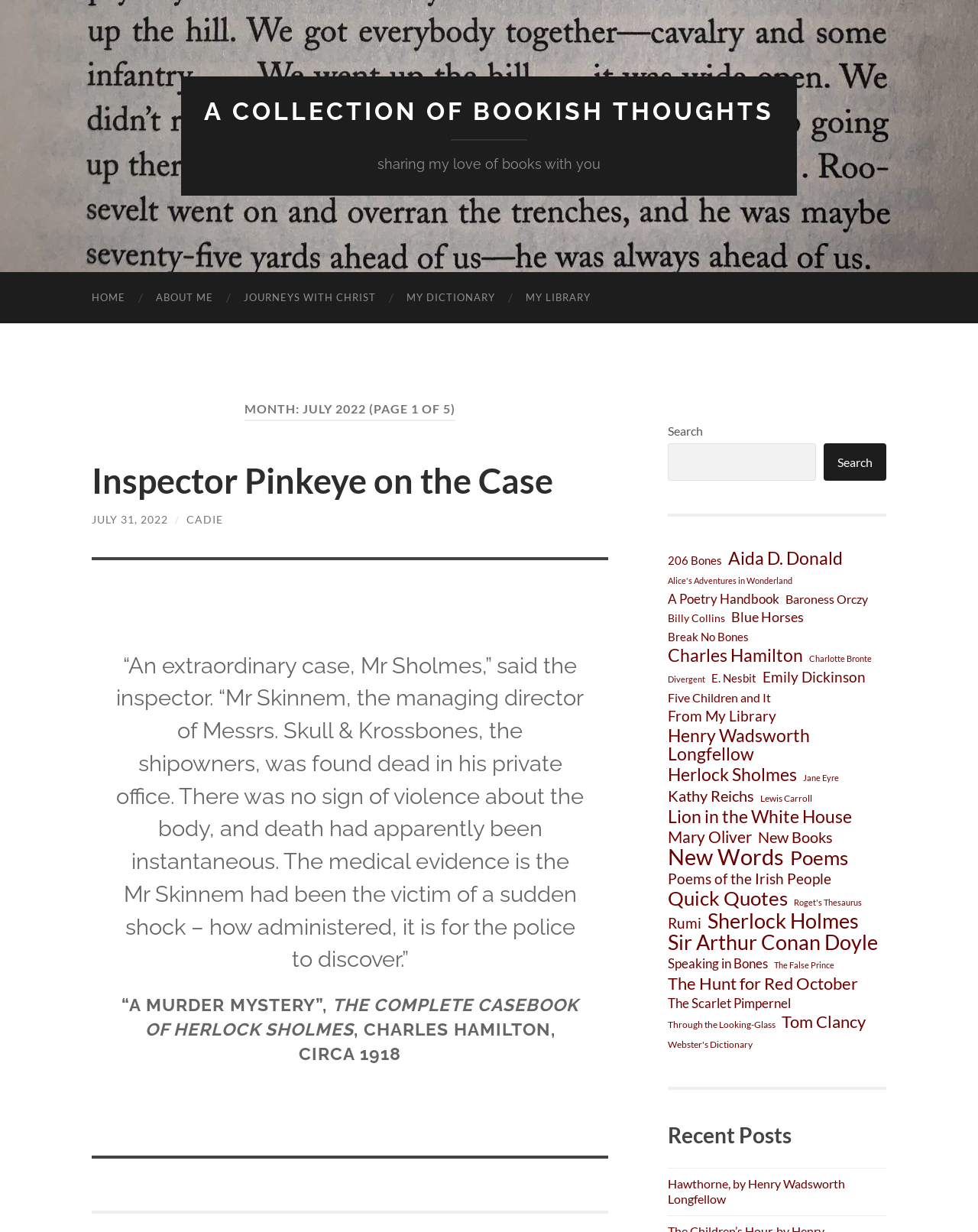Articulate a complete and detailed caption of the webpage elements.

This webpage is a blog about books and literature. At the top, there is a header with a title "July 2022 – A COLLECTION OF BOOKISH THOUGHTS" and a subtitle "sharing my love of books with you". Below the header, there are five navigation links: "HOME", "ABOUT ME", "JOURNEYS WITH CHRIST", "MY DICTIONARY", and "MY LIBRARY".

The main content of the page is divided into two sections. The left section has a heading "MONTH: JULY 2022 (PAGE 1 OF 5)" and features a blog post titled "Inspector Pinkeye on the Case". The post includes a quote from a book, "THE COMPLETE CASEBOOK OF HERLOCK SHOLMES", and has a link to the full post.

The right section has a search bar with a label "Search" and a button to submit the search query. Below the search bar, there is a list of 39 links to different book-related categories, such as authors, book titles, and genres. These links are arranged in a vertical list, with each link taking up a single line.

At the bottom of the page, there is a heading "Recent Posts" and a link to a recent post titled "Hawthorne, by Henry Wadsworth Longfellow".